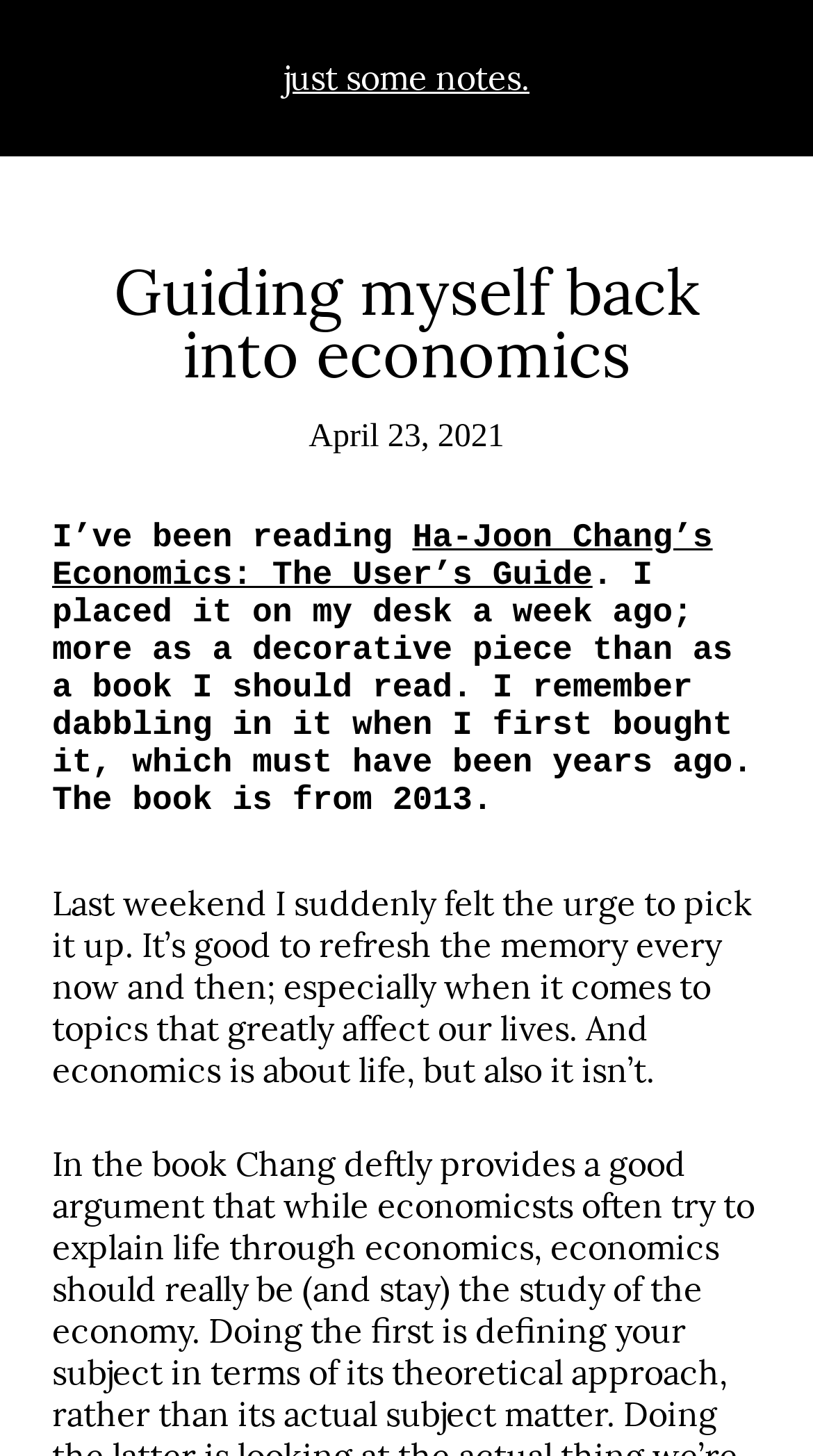Review the image closely and give a comprehensive answer to the question: What is the date of the blog post?

The answer can be found in the StaticText 'April 23, 2021' which is a date that is likely to be the date of the blog post.